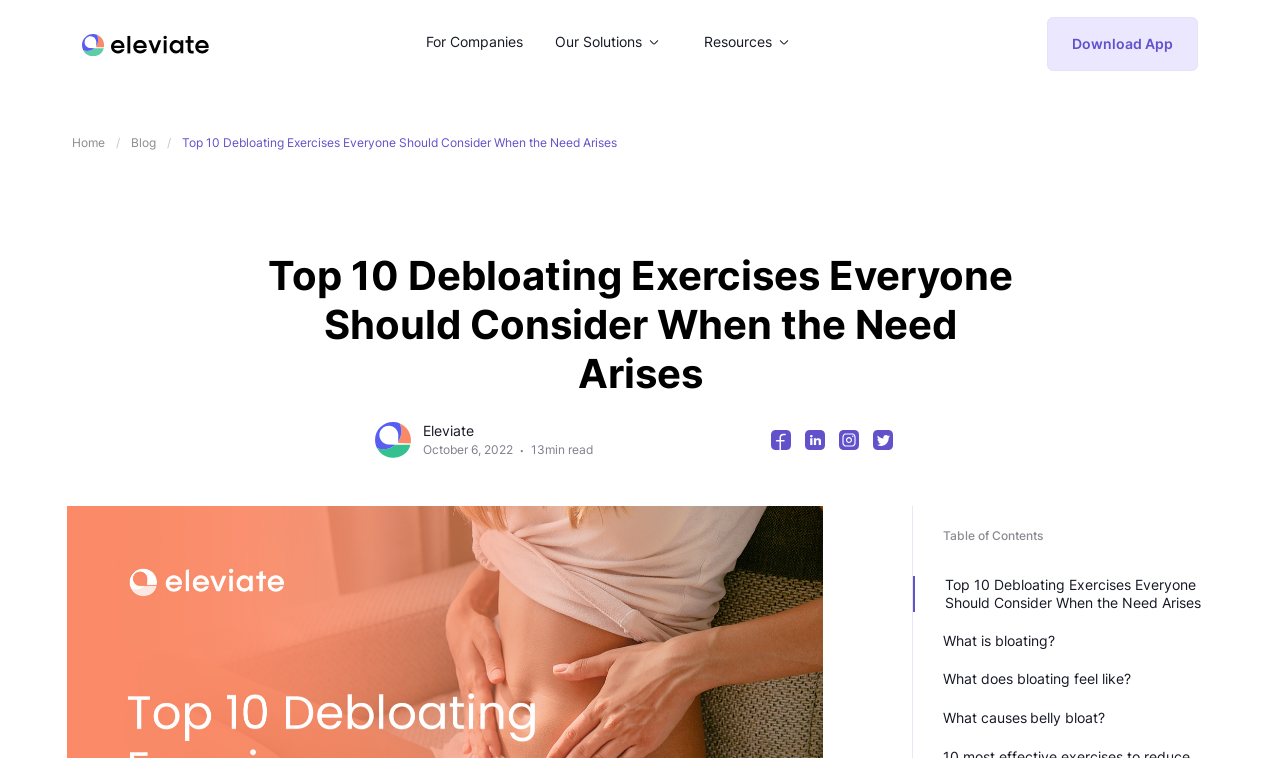Determine the main headline of the webpage and provide its text.

Top 10 Debloating Exercises Everyone Should Consider When the Need Arises